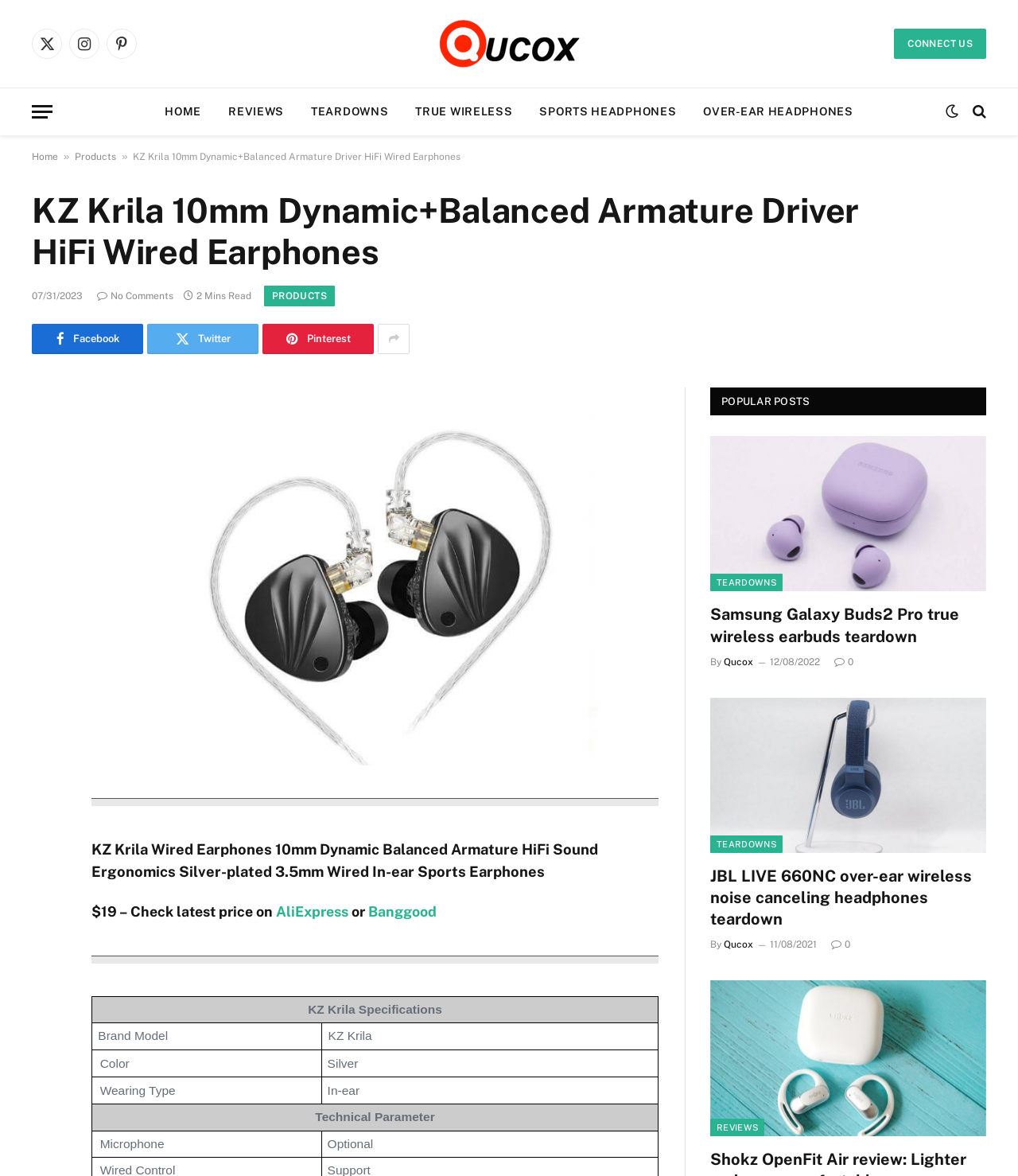What is the brand of the earphones? Refer to the image and provide a one-word or short phrase answer.

KZ Krila